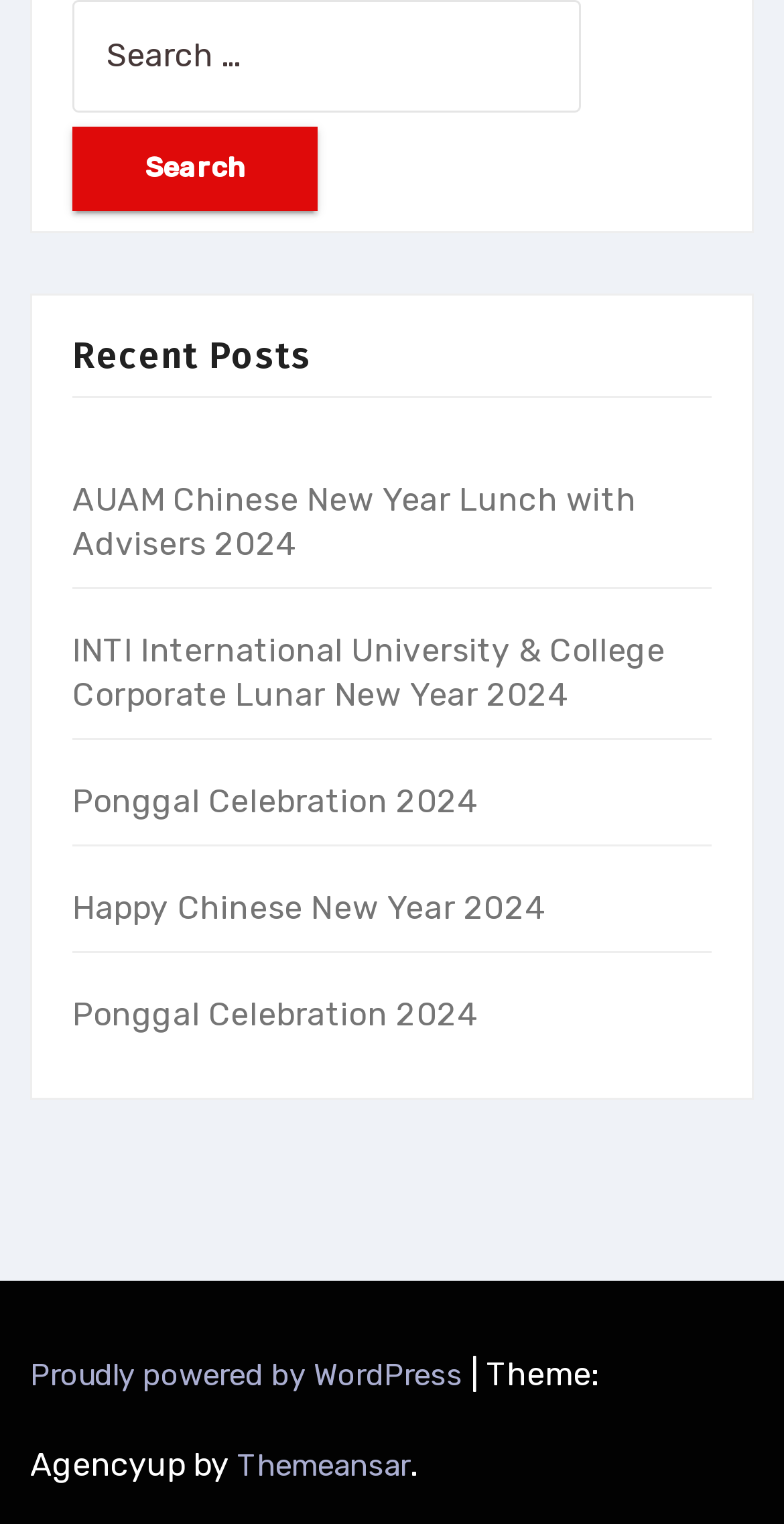Pinpoint the bounding box coordinates for the area that should be clicked to perform the following instruction: "View AUAM Chinese New Year Lunch with Advisers 2024".

[0.092, 0.315, 0.811, 0.369]